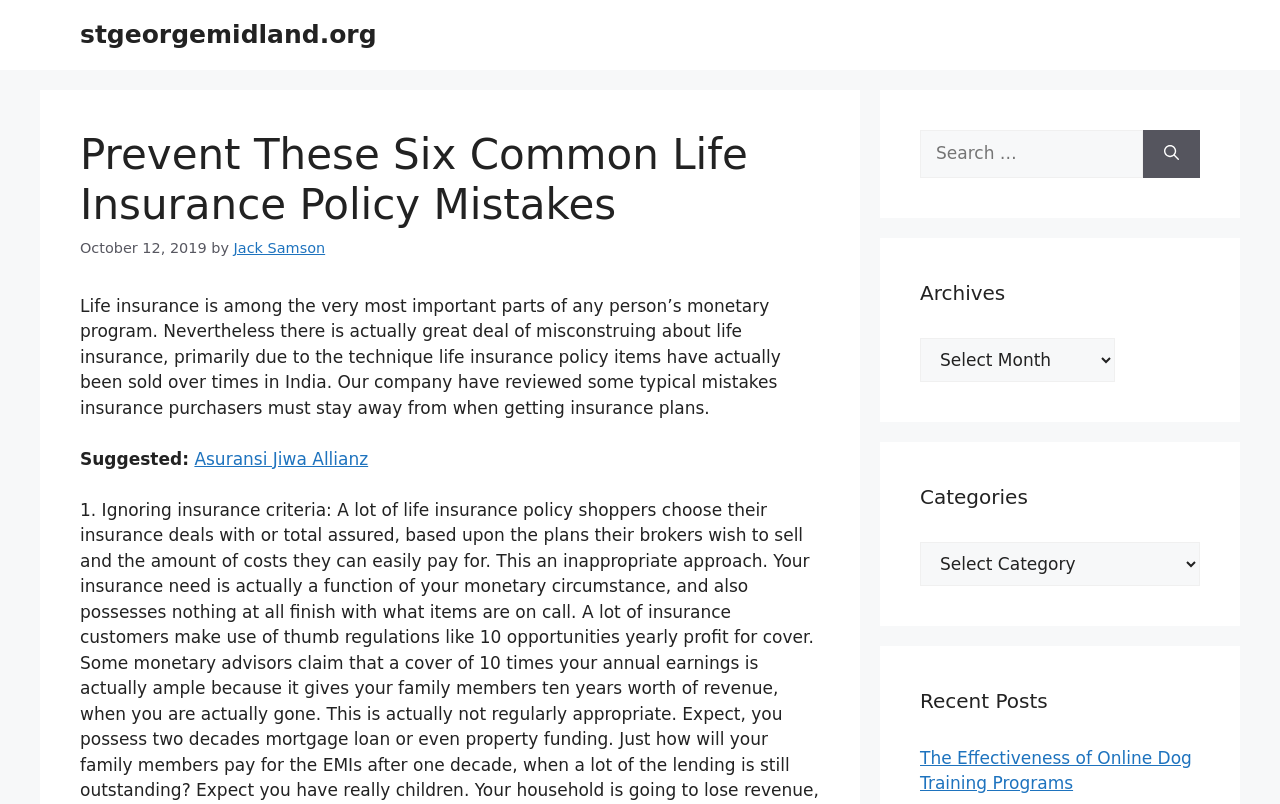Determine the main heading text of the webpage.

Prevent These Six Common Life Insurance Policy Mistakes